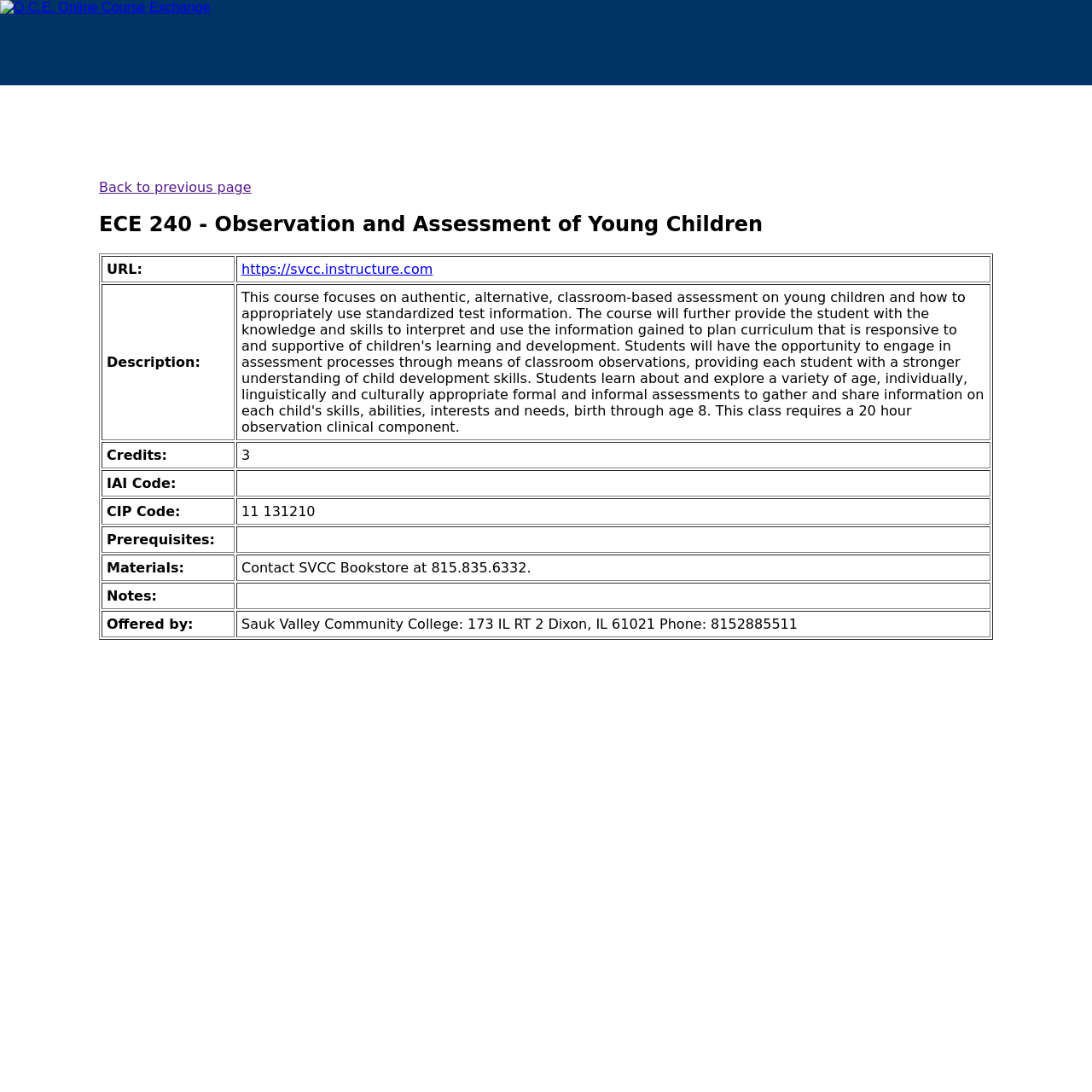What is the URL of the course website?
Please provide a single word or phrase in response based on the screenshot.

https://svcc.instructure.com